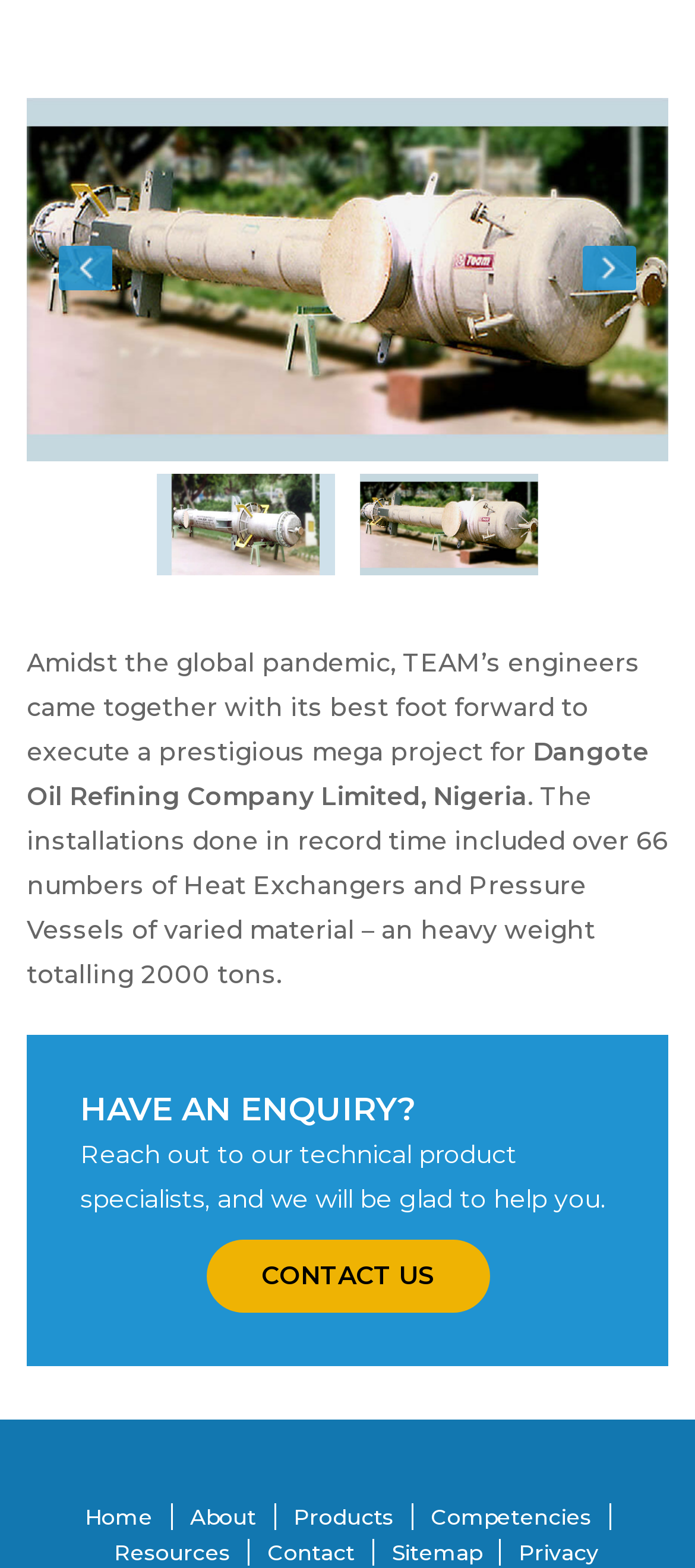Identify the bounding box coordinates of the part that should be clicked to carry out this instruction: "Select the '1 of 2' tab".

[0.221, 0.3, 0.487, 0.369]